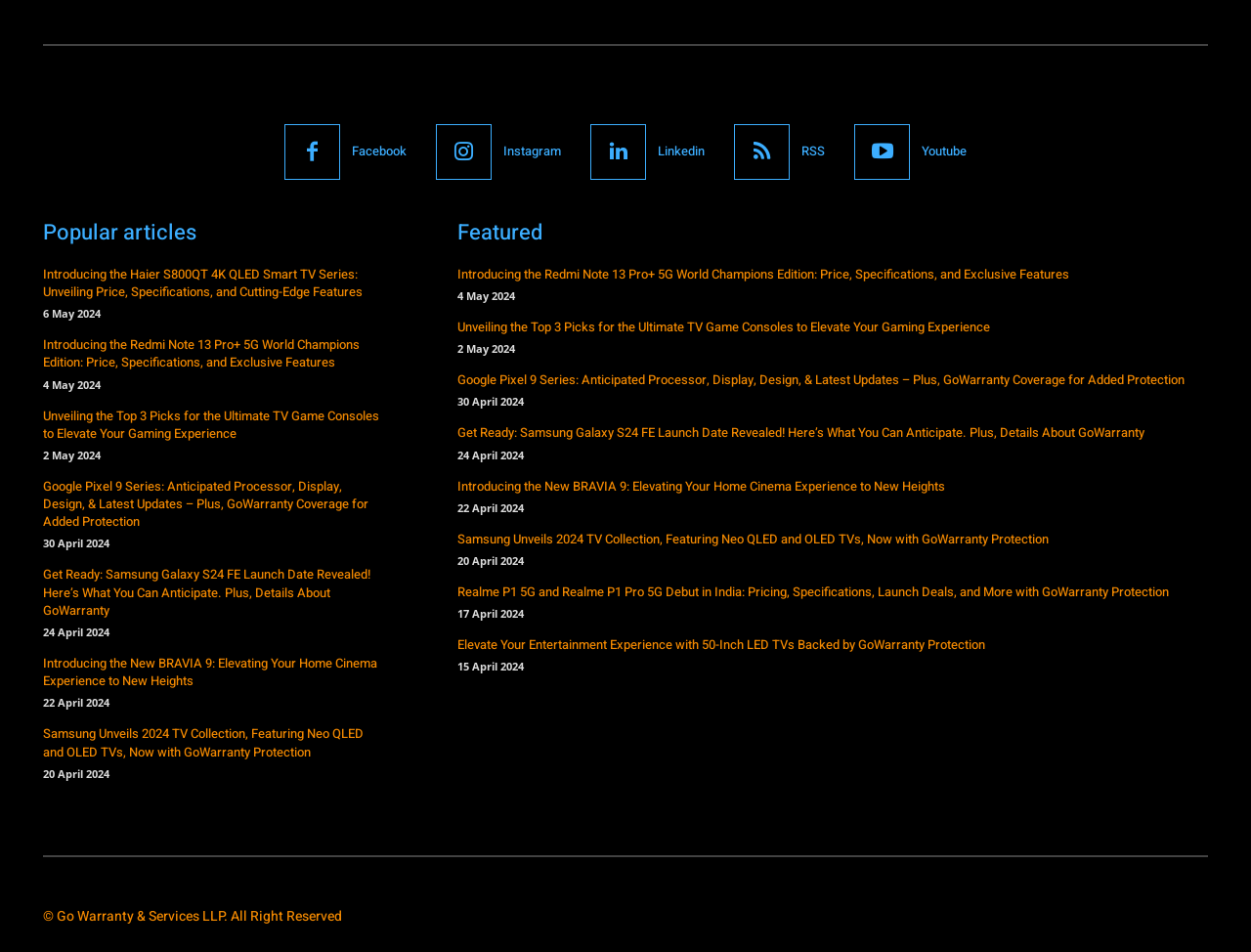Identify the bounding box coordinates for the UI element described as: "parent_node: Youtube title="Youtube"".

[0.683, 0.13, 0.728, 0.189]